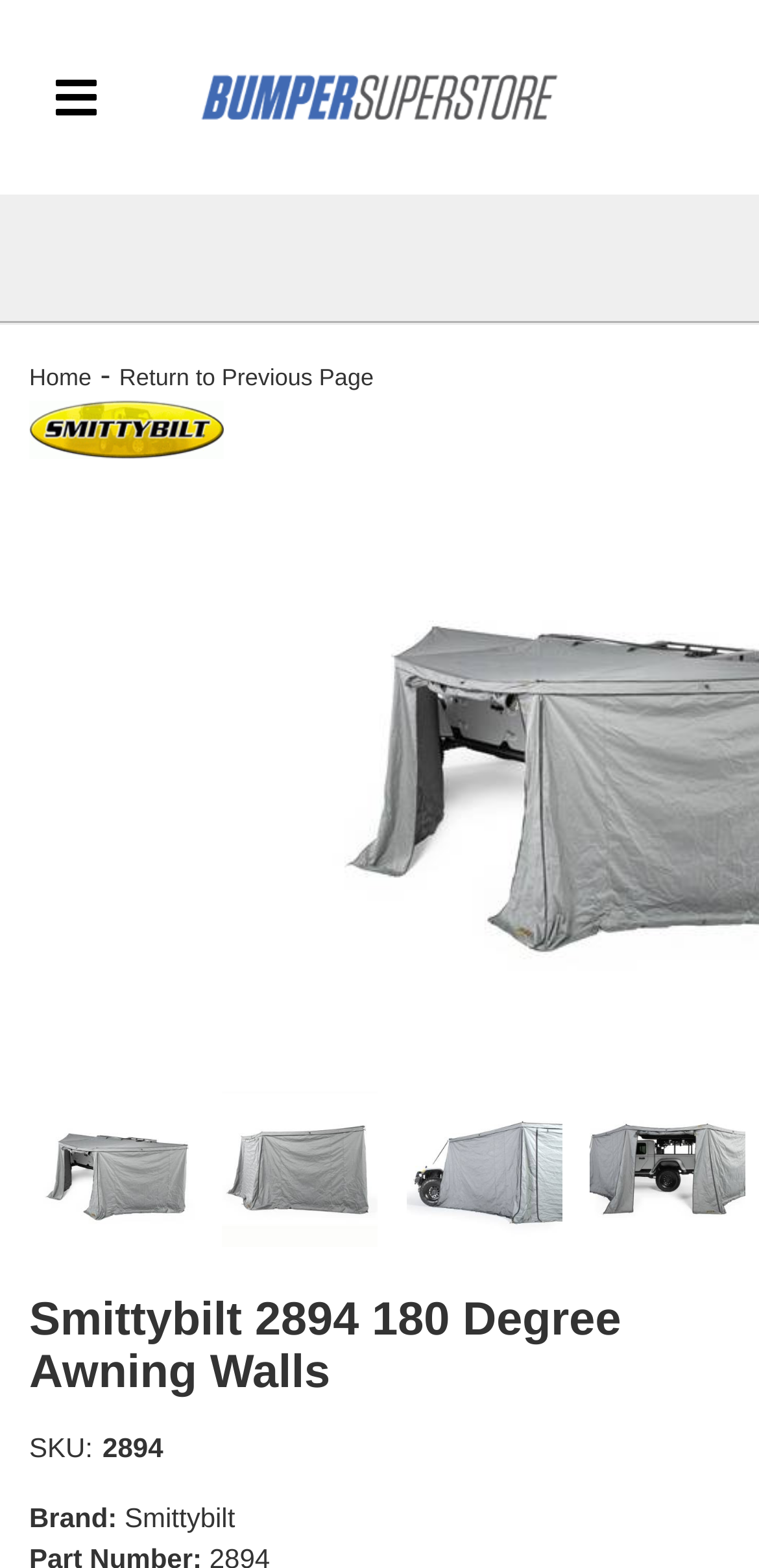Locate the bounding box of the UI element described in the following text: "Toggle navigation".

[0.0, 0.0, 0.2, 0.124]